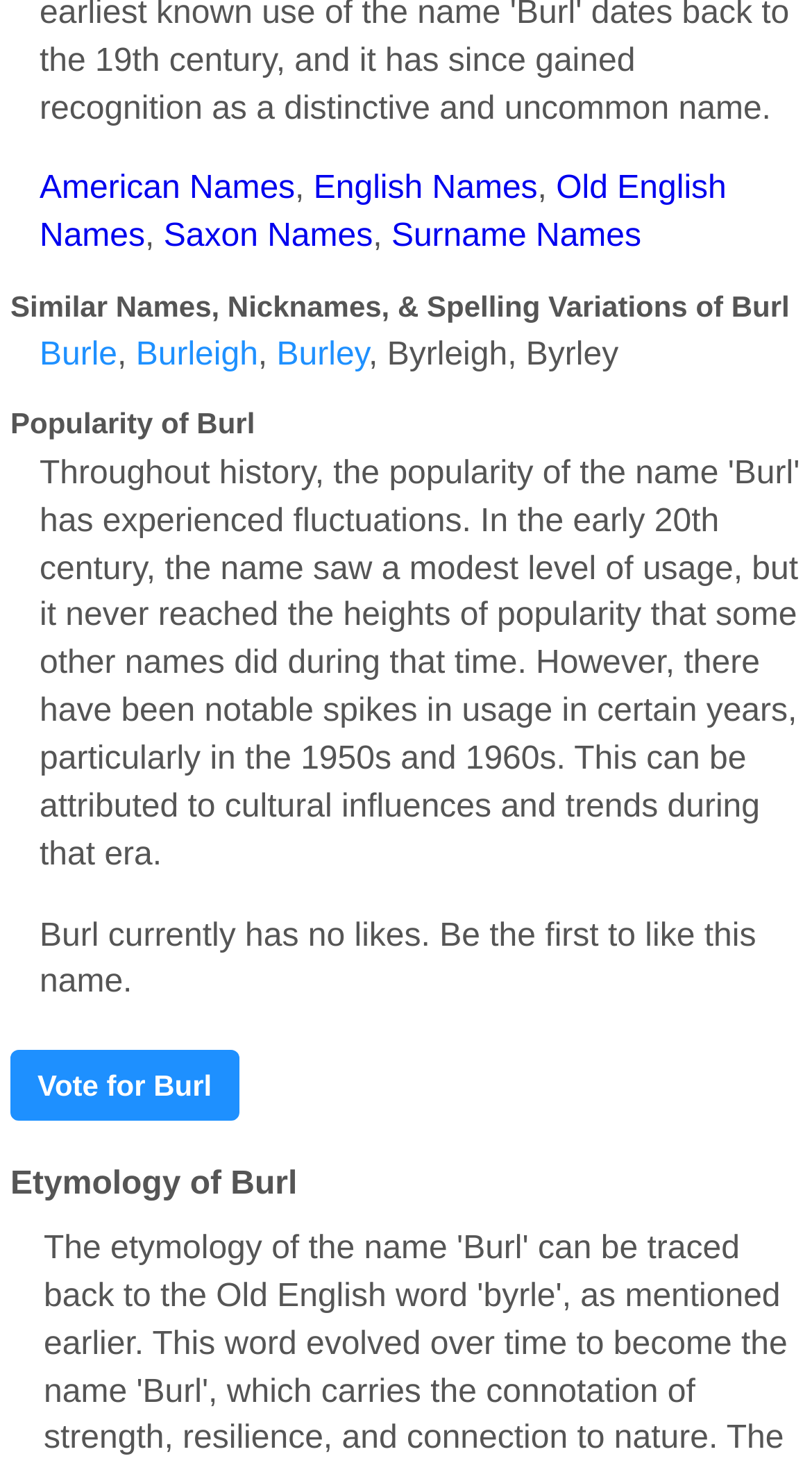Please mark the clickable region by giving the bounding box coordinates needed to complete this instruction: "Explore Similar Names, Nicknames, & Spelling Variations of Burl".

[0.013, 0.197, 0.972, 0.22]